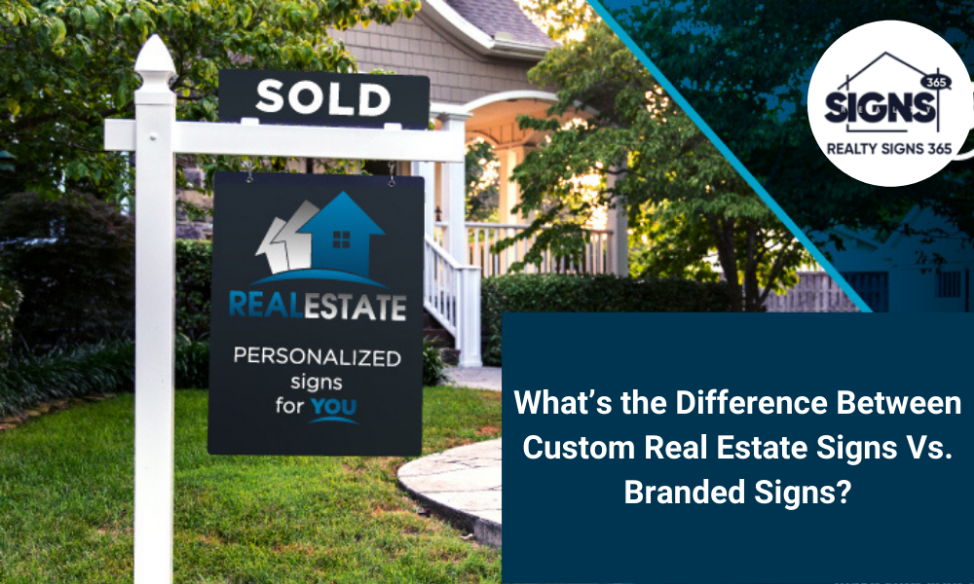What is the atmosphere of the yard in the background?
Please use the image to provide a one-word or short phrase answer.

Welcoming